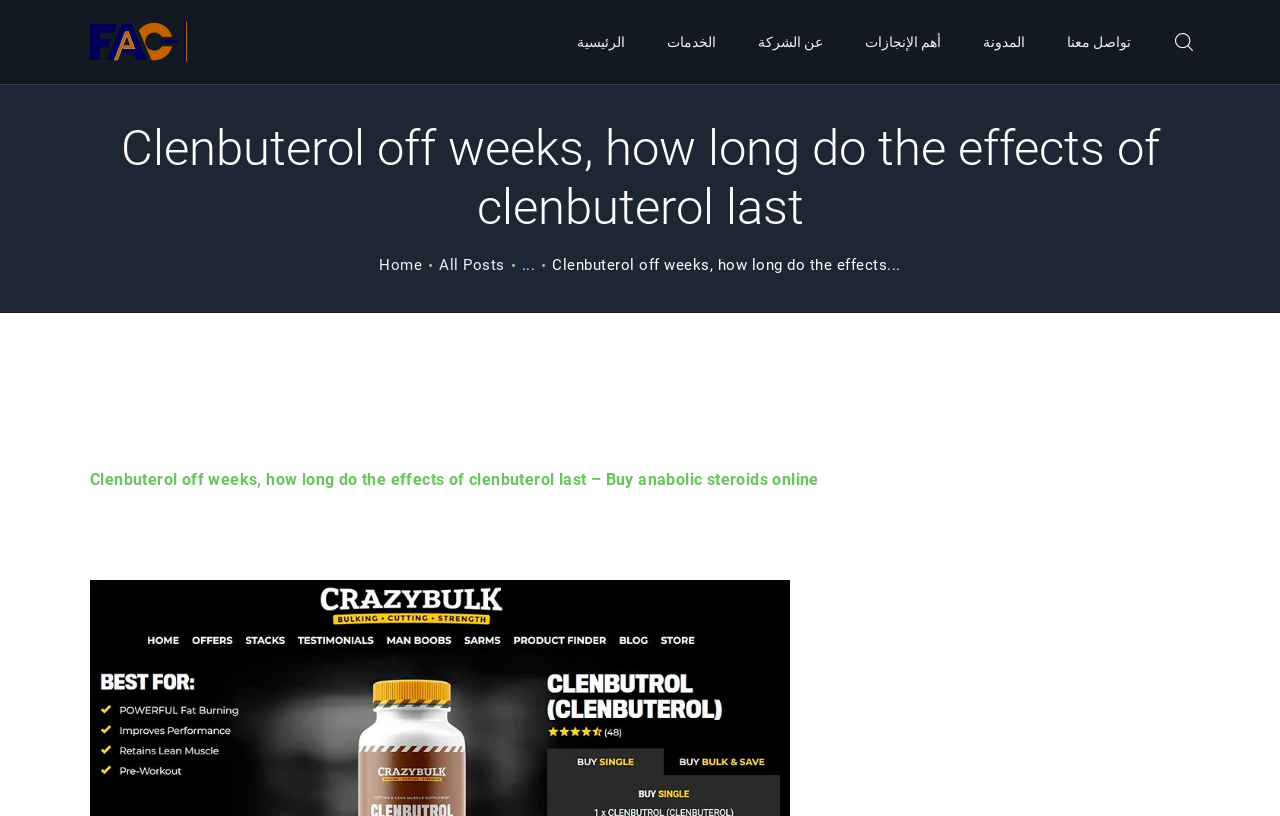Locate the bounding box coordinates of the area where you should click to accomplish the instruction: "contact us".

[0.817, 0.022, 0.9, 0.082]